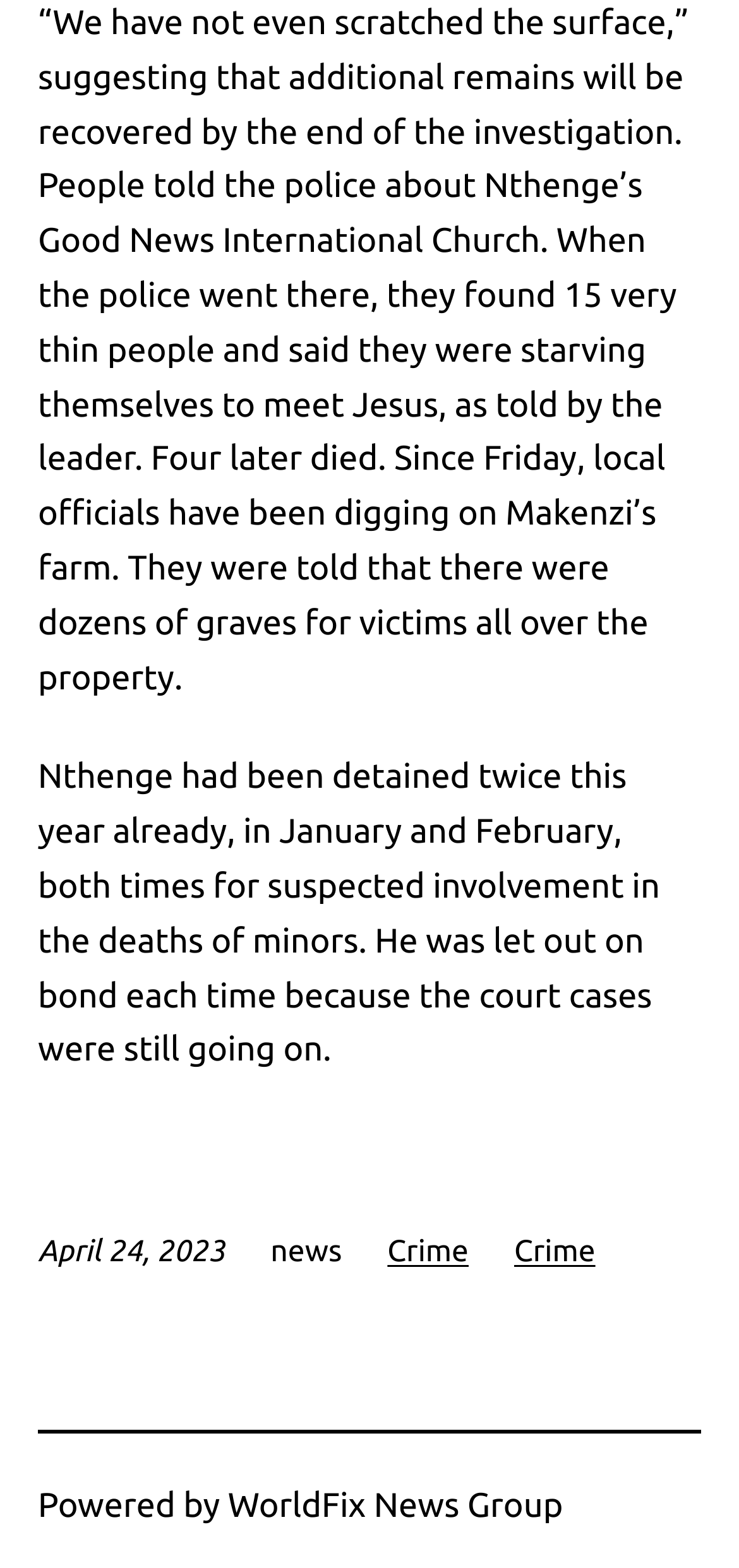Provide a one-word or short-phrase response to the question:
What is the category of the news article?

News